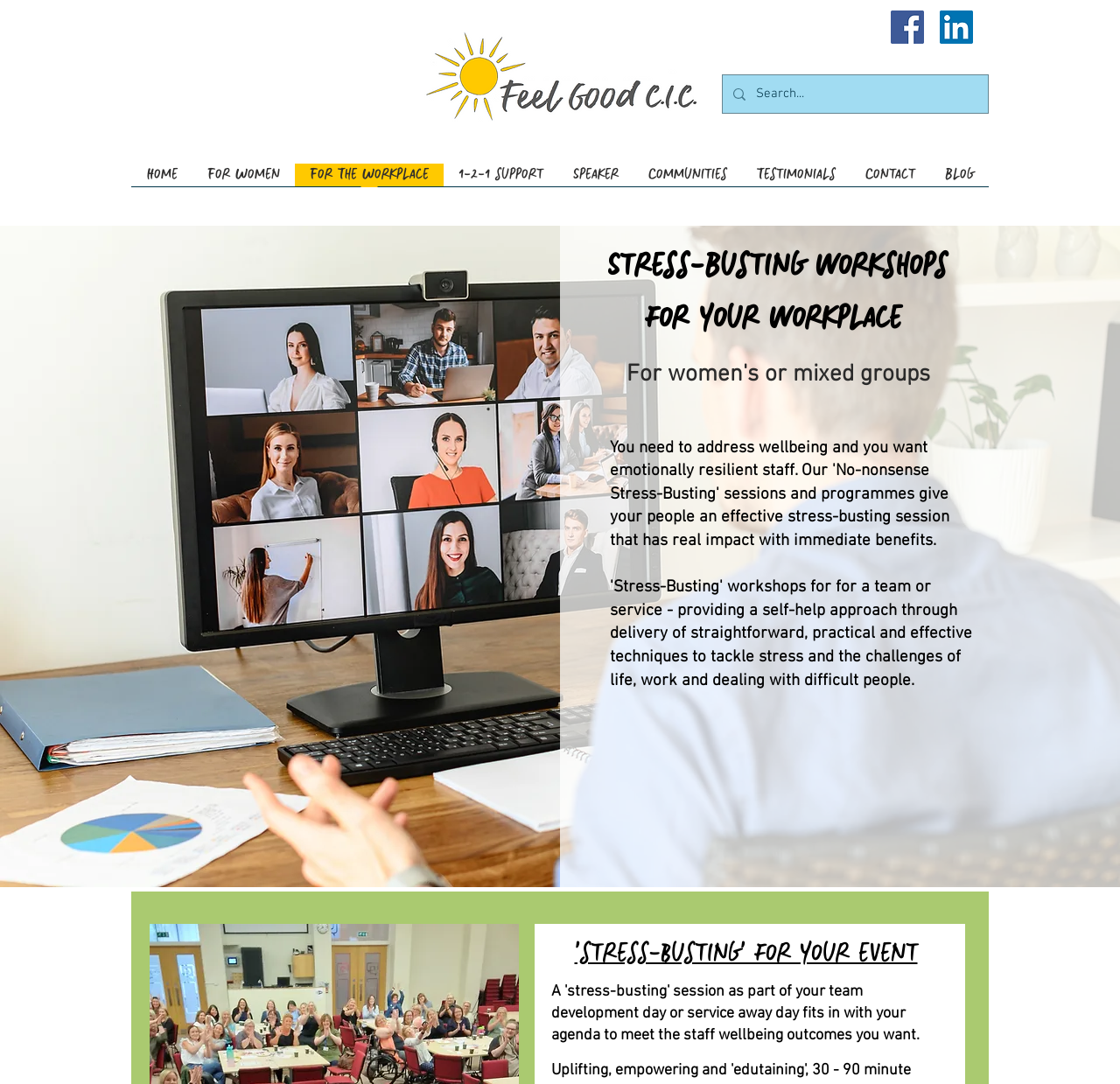Identify the bounding box coordinates of the section that should be clicked to achieve the task described: "Search for a topic".

[0.645, 0.069, 0.883, 0.105]